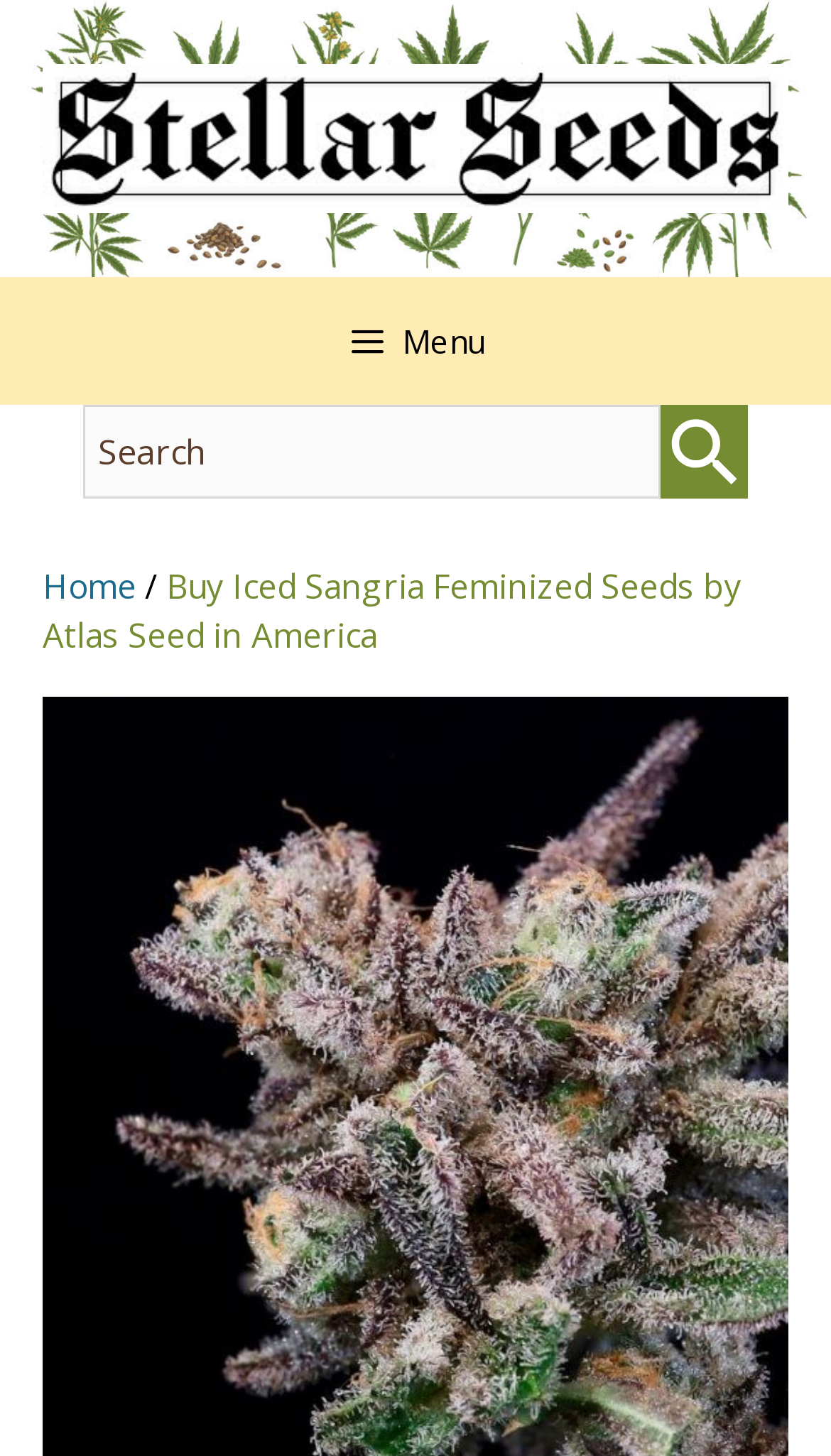What is the name of the seed bank?
Please answer the question as detailed as possible based on the image.

I found the answer by looking at the banner element at the top of the page, which contains a link with the text 'Stellar Seeds'.